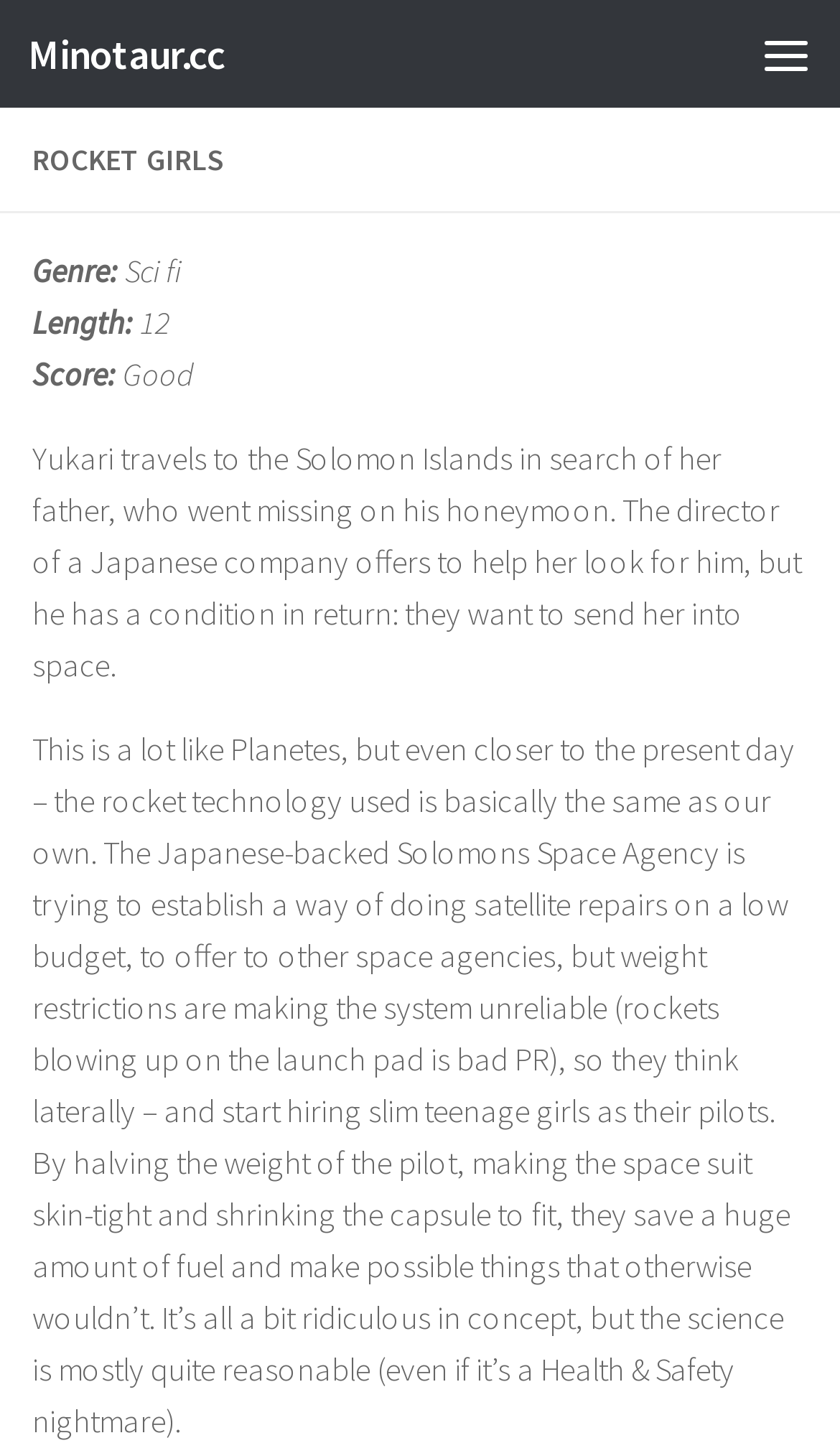Given the element description, predict the bounding box coordinates in the format (top-left x, top-left y, bottom-right x, bottom-right y). Make sure all values are between 0 and 1. Here is the element description: Skip to content

[0.01, 0.006, 0.413, 0.079]